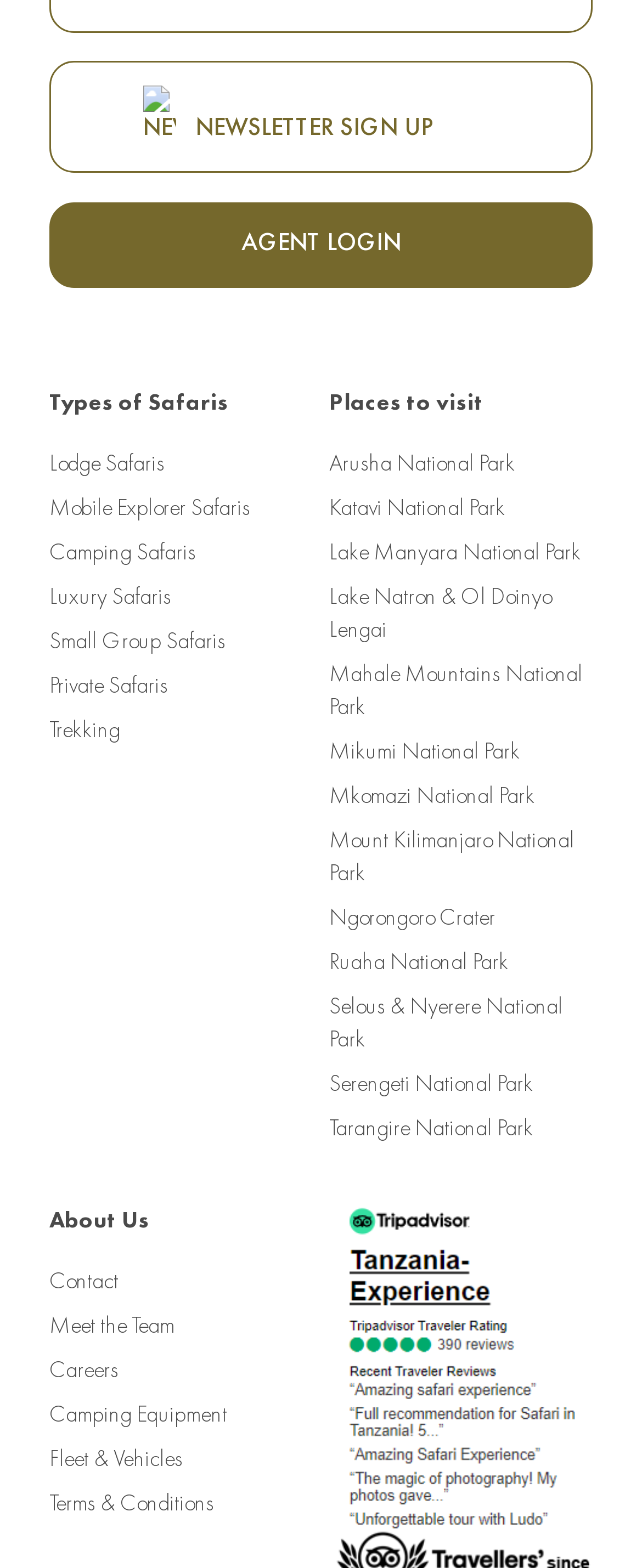Please provide a detailed answer to the question below by examining the image:
What is the purpose of the 'Newsletter SIGN UP' link?

I found a link with the text 'Newsletter NEWSLETTER SIGN UP' and an associated image with the text 'Newsletter'. This suggests that the link is intended for users to sign up for a newsletter.